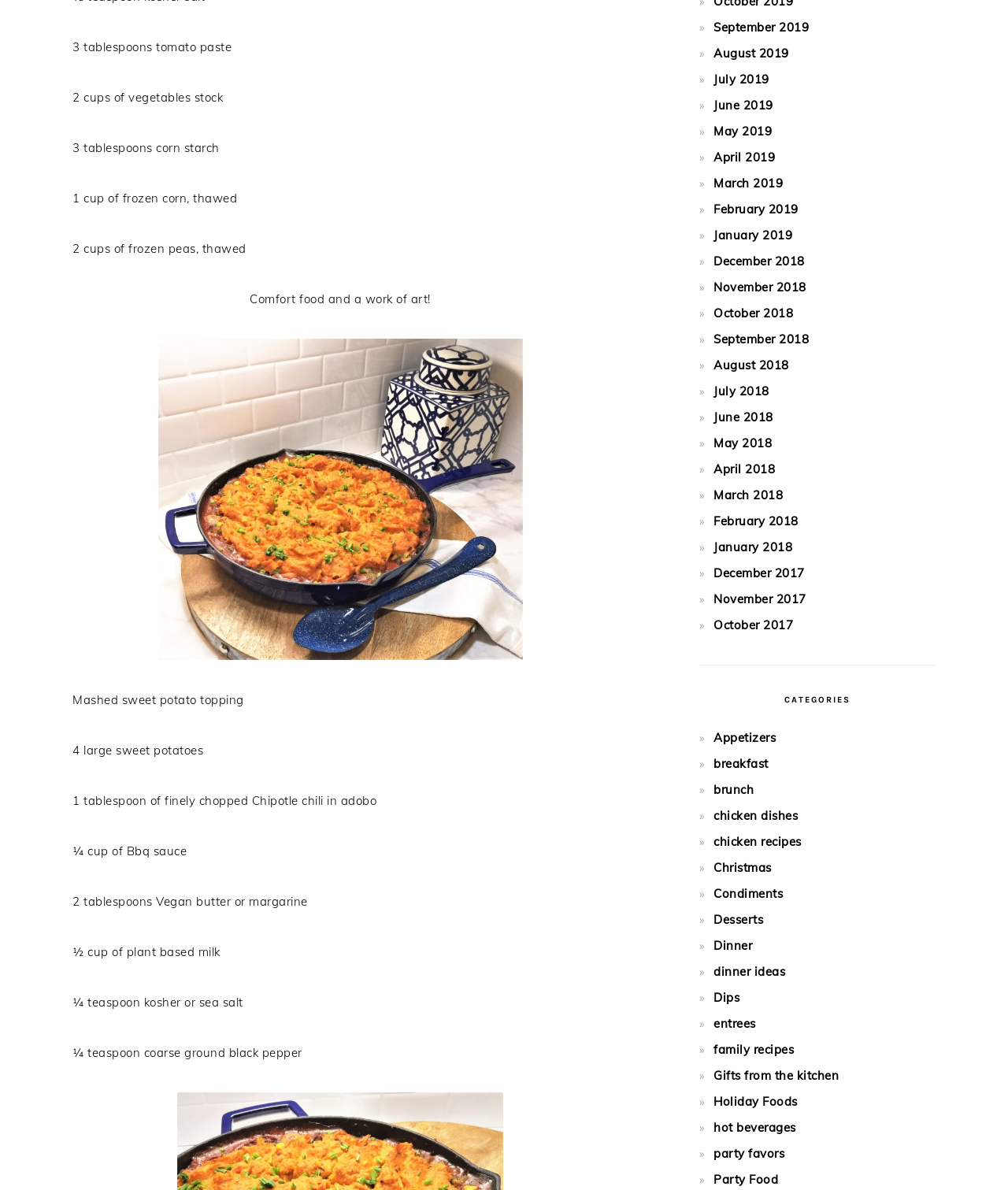What categories are available on this website?
Please respond to the question with a detailed and informative answer.

The webpage has a section labeled 'CATEGORIES' with multiple links to different categories, such as 'Appetizers', 'Breakfast', 'Brunch', and more, indicating that the website has a variety of categories.